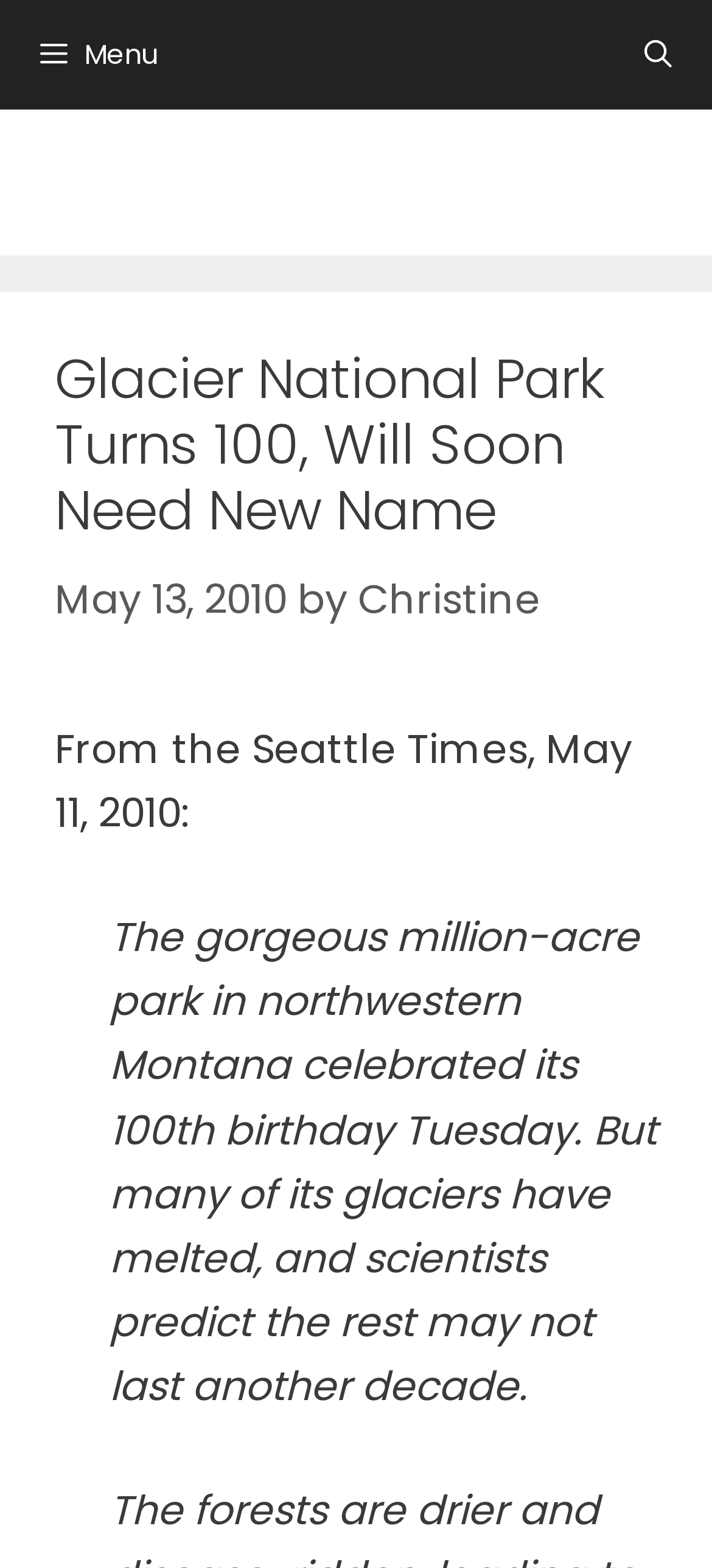Detail the various sections and features present on the webpage.

The webpage is about Glacier National Park's 100th anniversary and its potential name change. At the top of the page, there is a primary navigation menu that spans the entire width, containing a search bar link and a menu button. Below the navigation menu, there is a site banner that takes up about 16% of the page's height.

Within the banner, there is a header section that occupies about 70% of the page's width. This section contains a heading that reads "Glacier National Park Turns 100, Will Soon Need New Name" and a time stamp indicating the article was published on May 13, 2010. Below the heading, there is a byline that reads "by Christine", and a link to the author's name.

Following the byline, there is a paragraph of text that cites an article from the Seattle Times, dated May 11, 2010. The paragraph describes the park's 100th birthday celebration and the melting of its glaciers, with scientists predicting that the remaining glaciers may not last another decade. This text block takes up about 40% of the page's height.